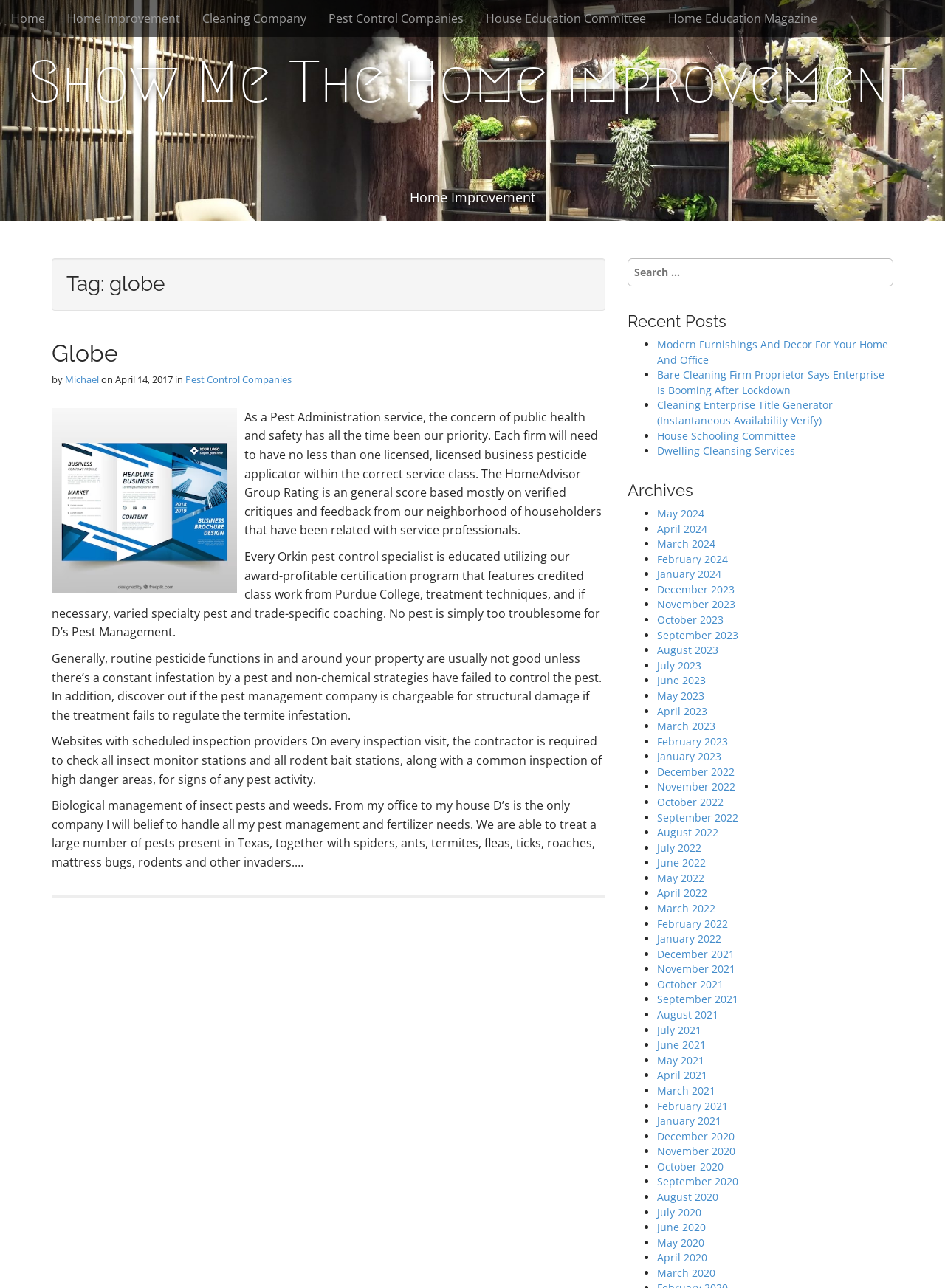Please find the bounding box coordinates of the clickable region needed to complete the following instruction: "Click on the 'Home' link". The bounding box coordinates must consist of four float numbers between 0 and 1, i.e., [left, top, right, bottom].

[0.0, 0.0, 0.059, 0.029]